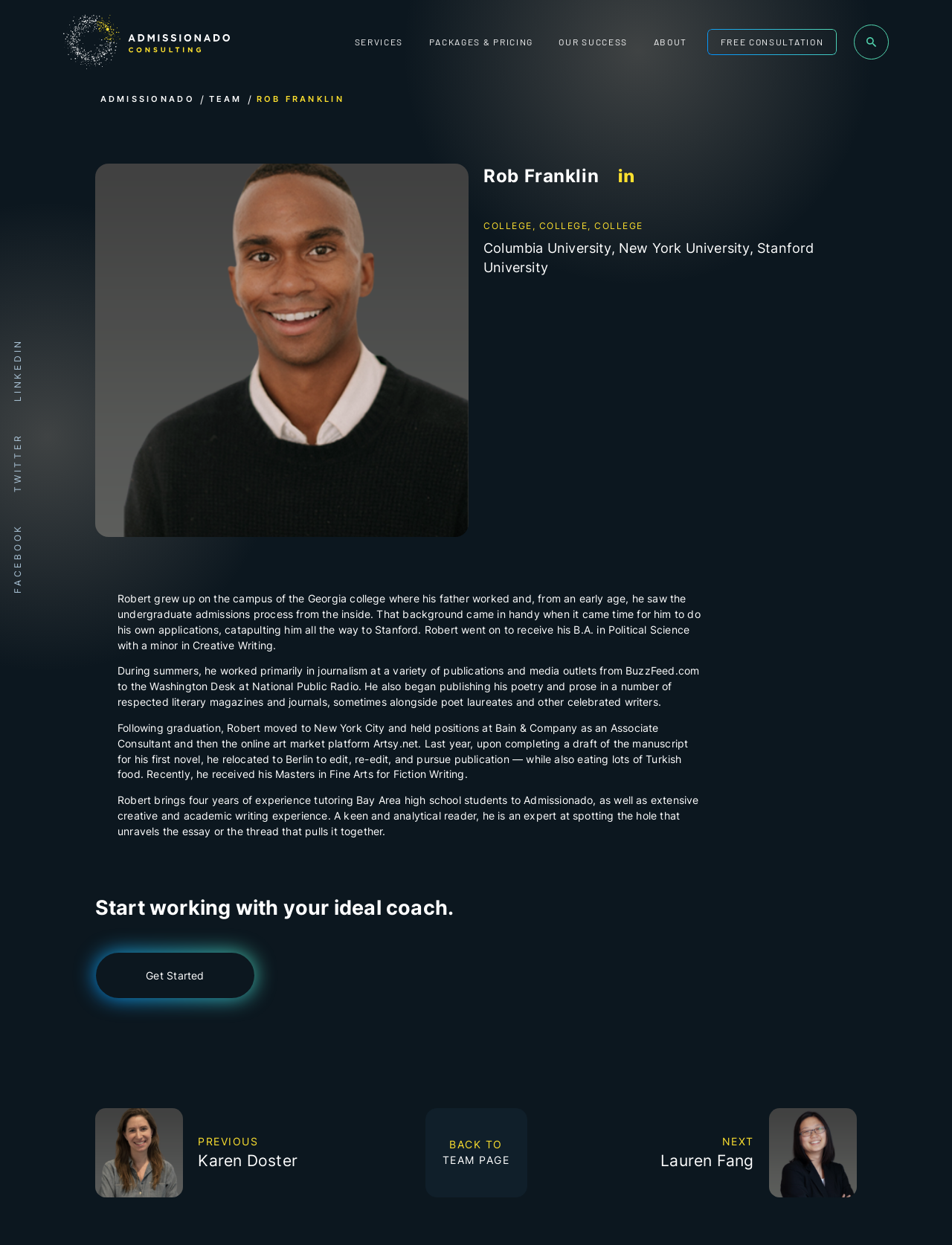Highlight the bounding box coordinates of the region I should click on to meet the following instruction: "Click on the 'FACEBOOK' link".

[0.011, 0.42, 0.026, 0.478]